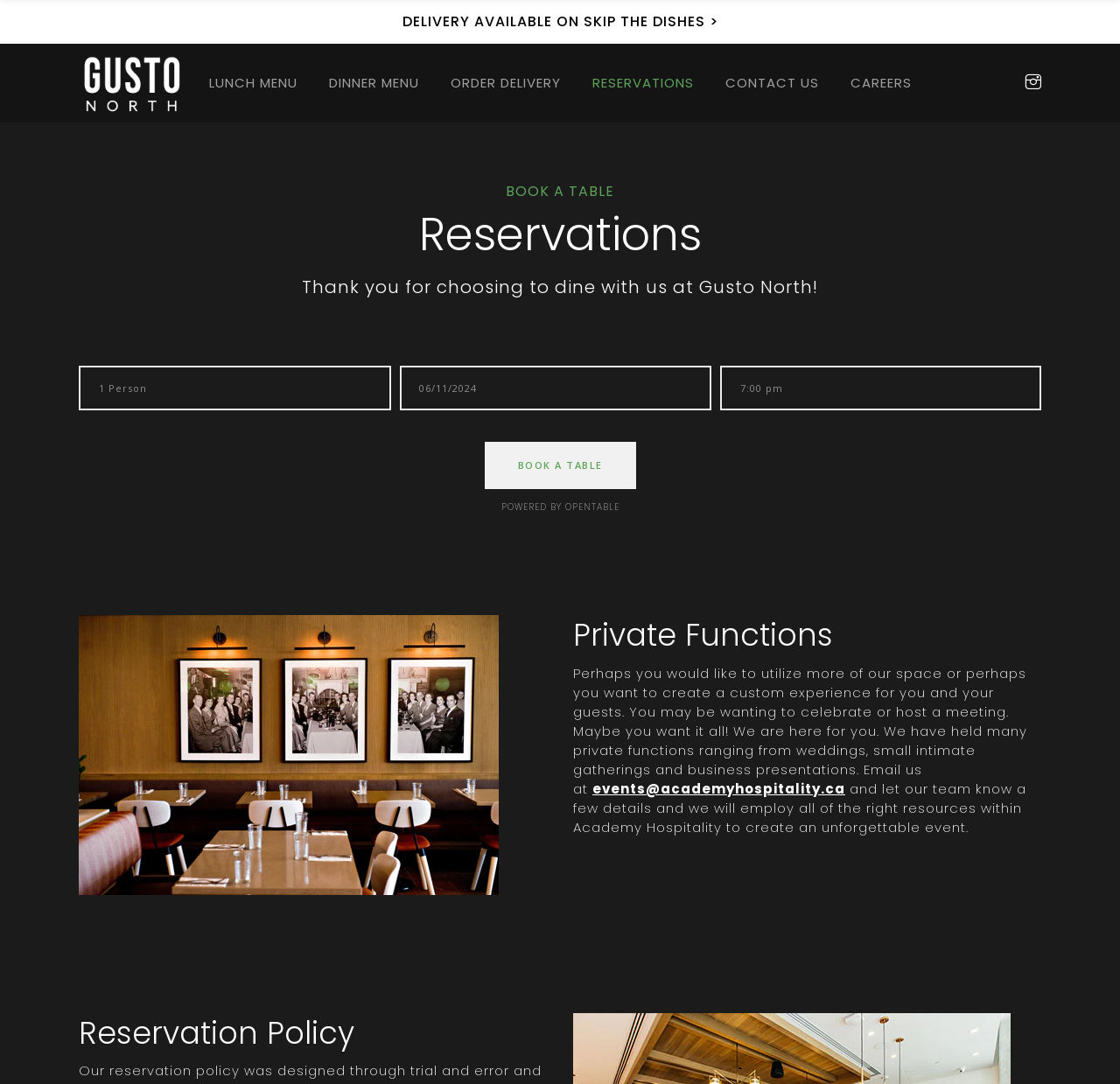Please find the bounding box coordinates of the section that needs to be clicked to achieve this instruction: "Email for private functions".

[0.529, 0.719, 0.755, 0.736]